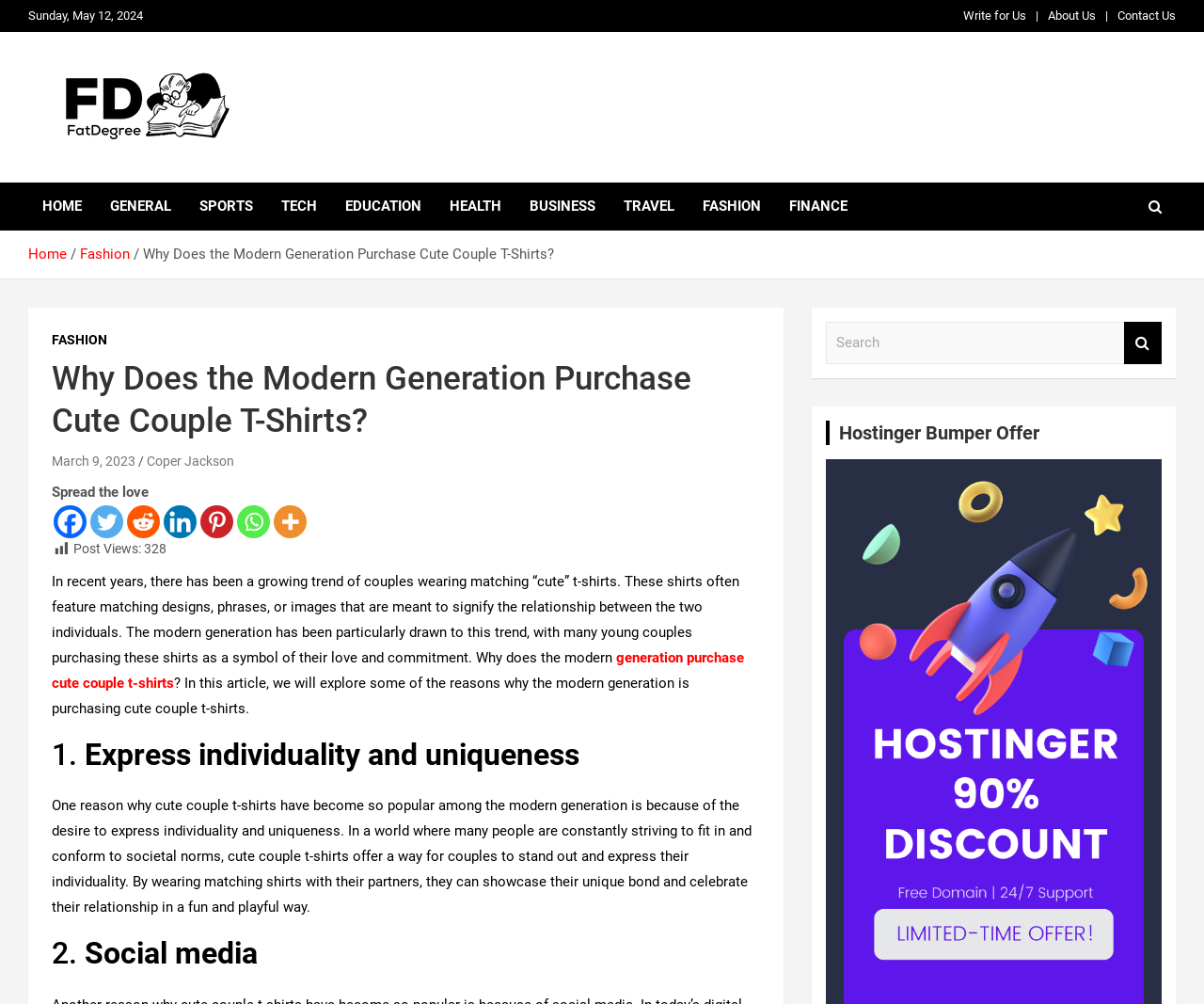Kindly determine the bounding box coordinates for the area that needs to be clicked to execute this instruction: "Click on the 'Facebook' link".

[0.045, 0.504, 0.072, 0.536]